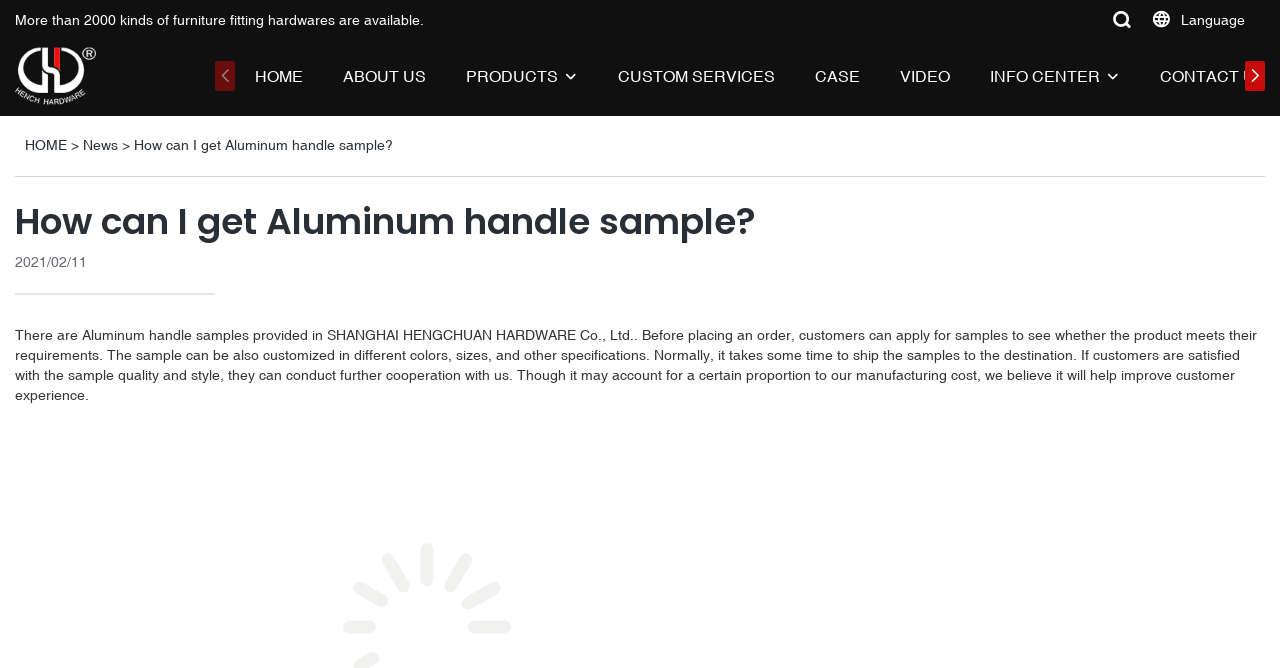Using the description "CASE", predict the bounding box of the relevant HTML element.

[0.637, 0.094, 0.672, 0.133]